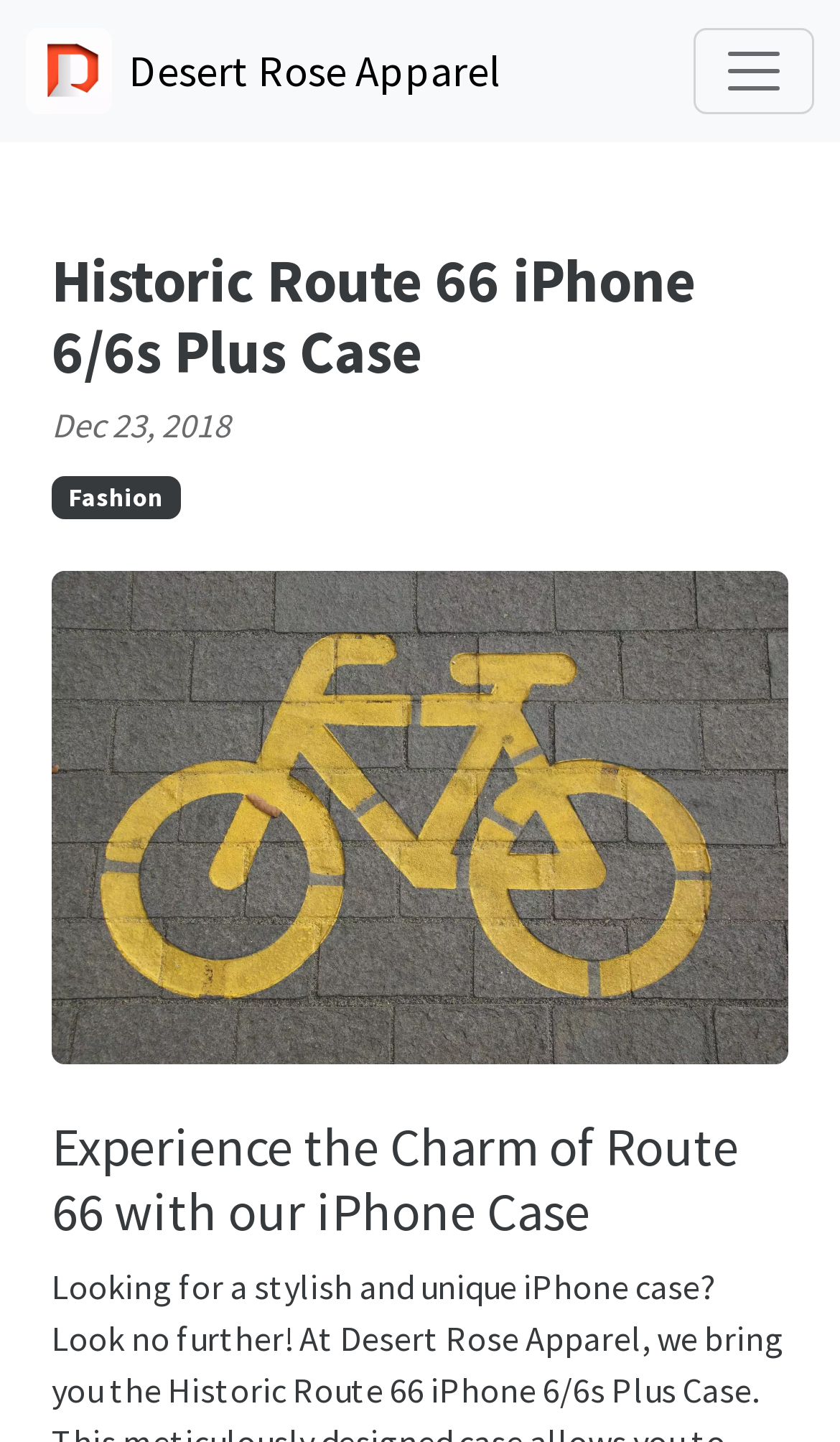Find the primary header on the webpage and provide its text.

Historic Route 66 iPhone 6/6s Plus Case